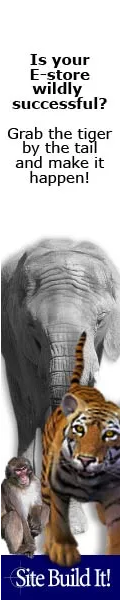What is the motivational phrase in the image?
Using the visual information, reply with a single word or short phrase.

Grab the tiger by the tail and make it happen!